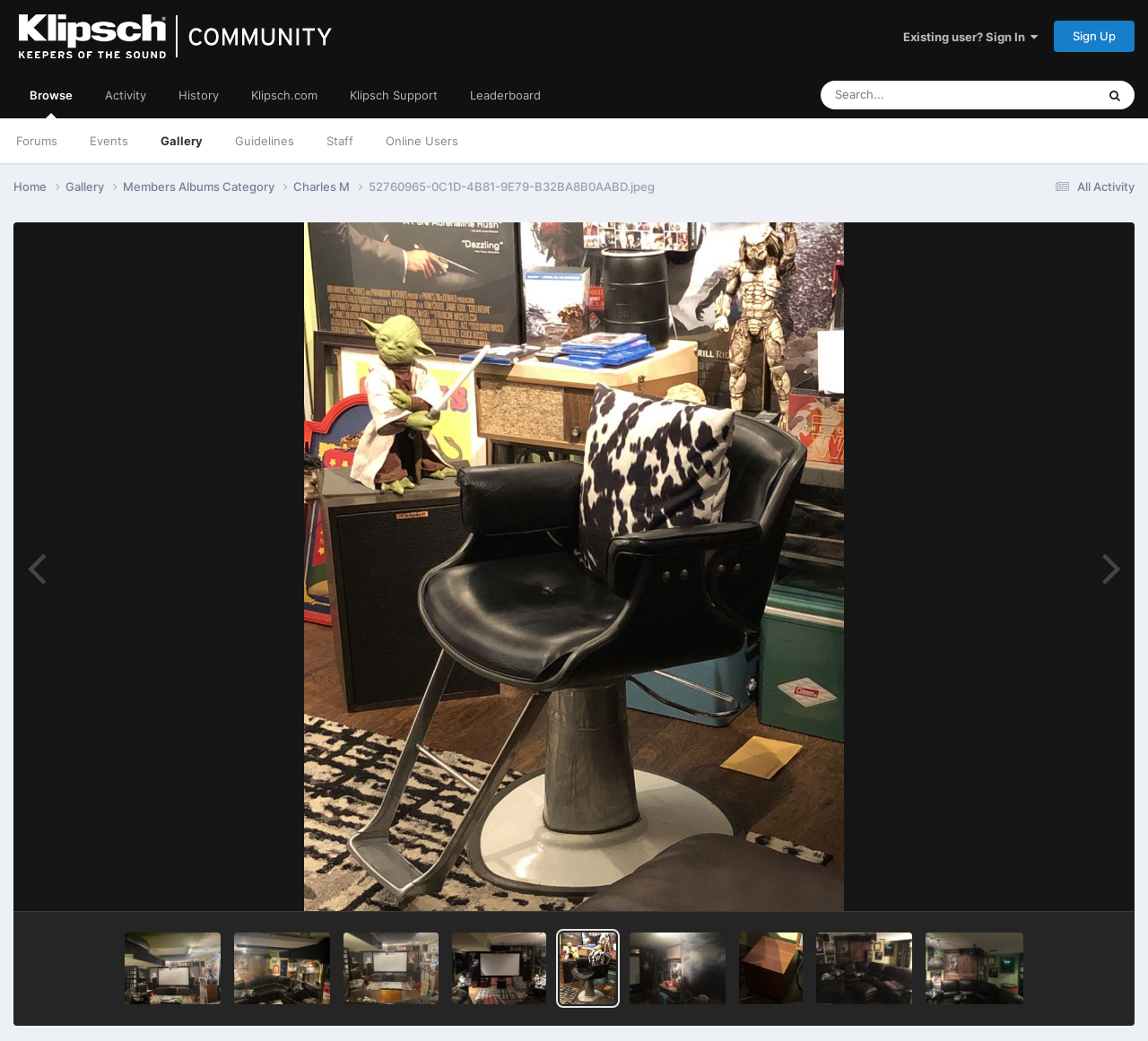Please find the bounding box for the UI element described by: "title="View the image 52760965-0C1D-4B81-9E79-B32BA8B0AABD.jpeg"".

[0.488, 0.896, 0.537, 0.965]